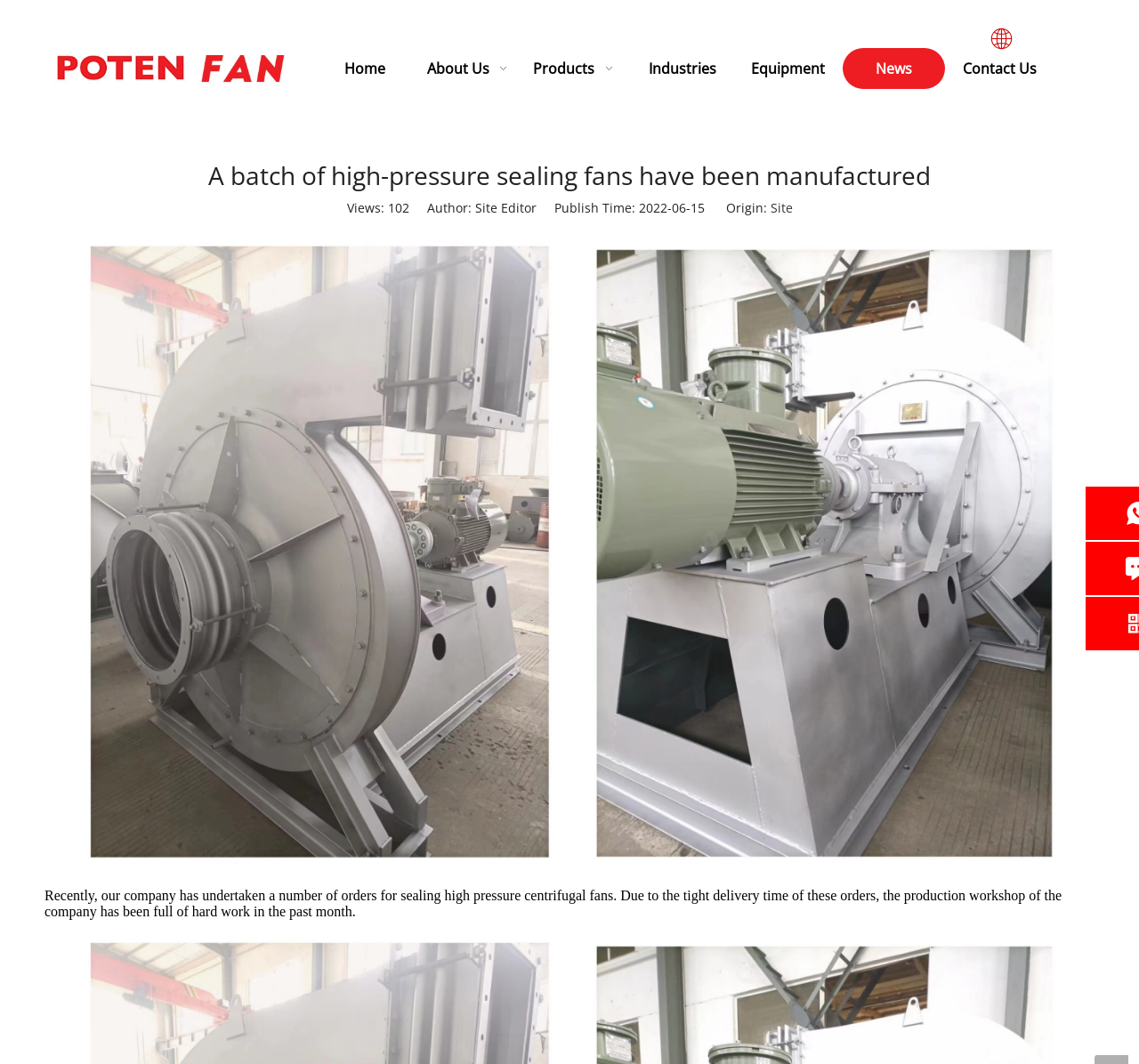Find the bounding box coordinates of the area that needs to be clicked in order to achieve the following instruction: "Contact Us". The coordinates should be specified as four float numbers between 0 and 1, i.e., [left, top, right, bottom].

[0.833, 0.045, 0.923, 0.084]